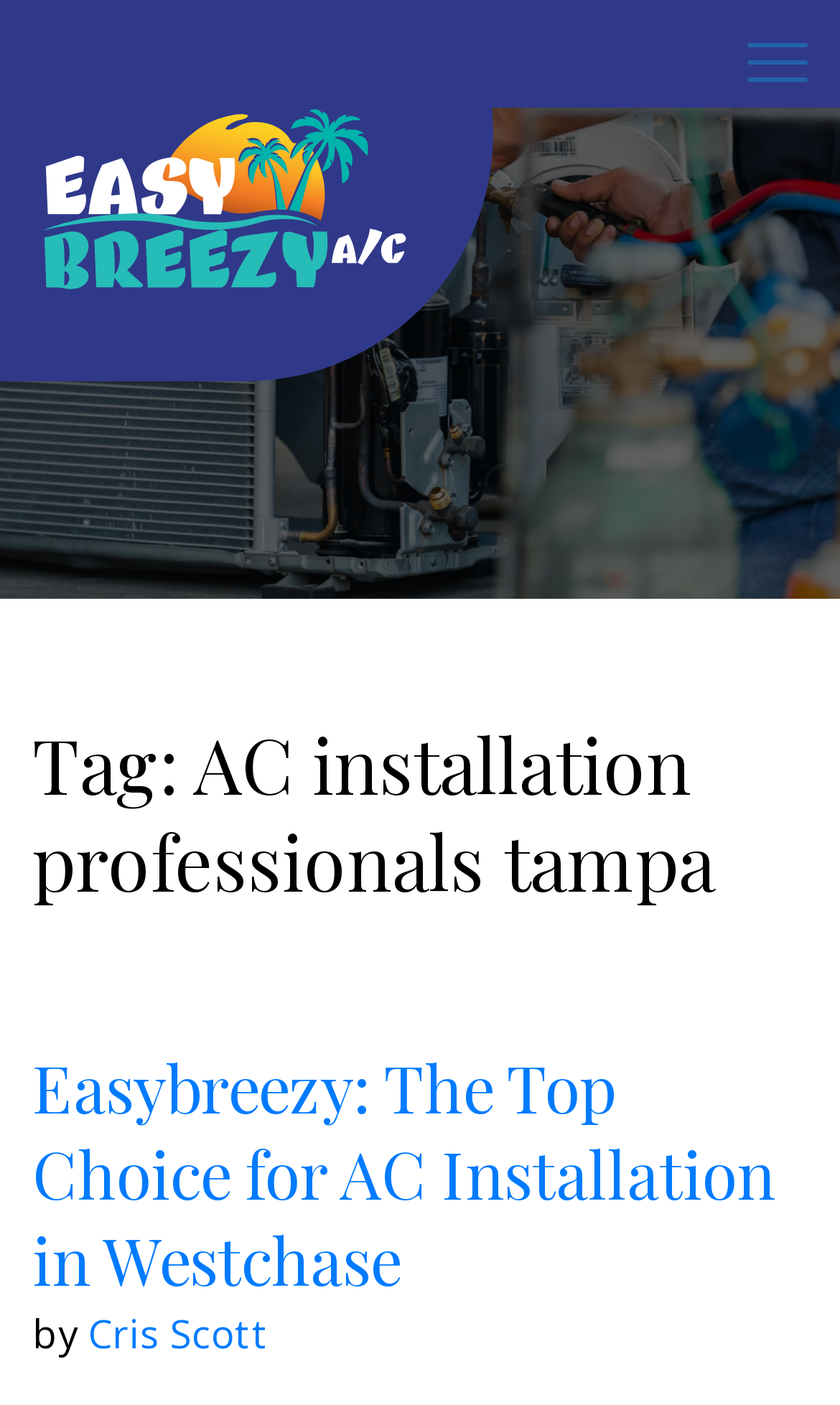Look at the image and write a detailed answer to the question: 
What is the name of the AC company?

The name of the AC company can be found in the top-left corner of the webpage, where the logo 'Easy Breezy A/C' is located, which is also a link.